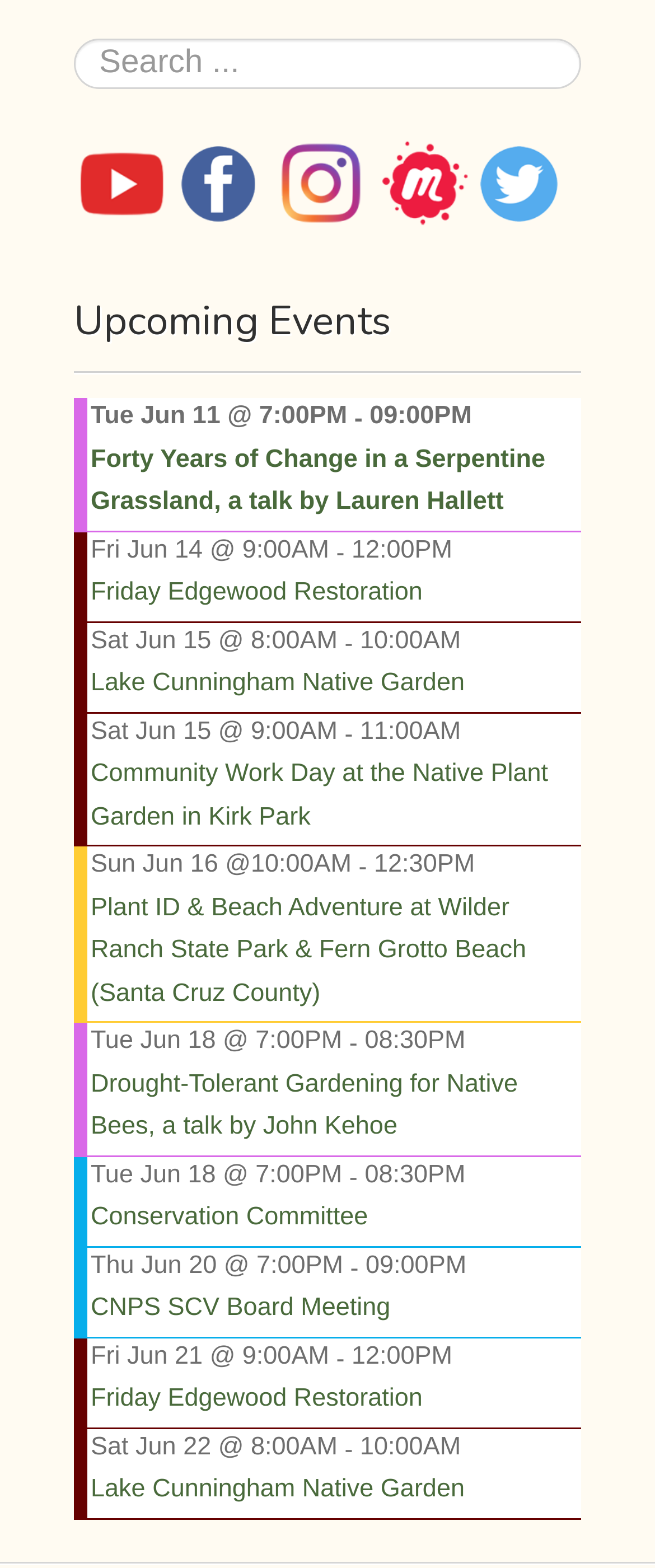Find and provide the bounding box coordinates for the UI element described here: "Crypto Investment and Legal Resources". The coordinates should be given as four float numbers between 0 and 1: [left, top, right, bottom].

None